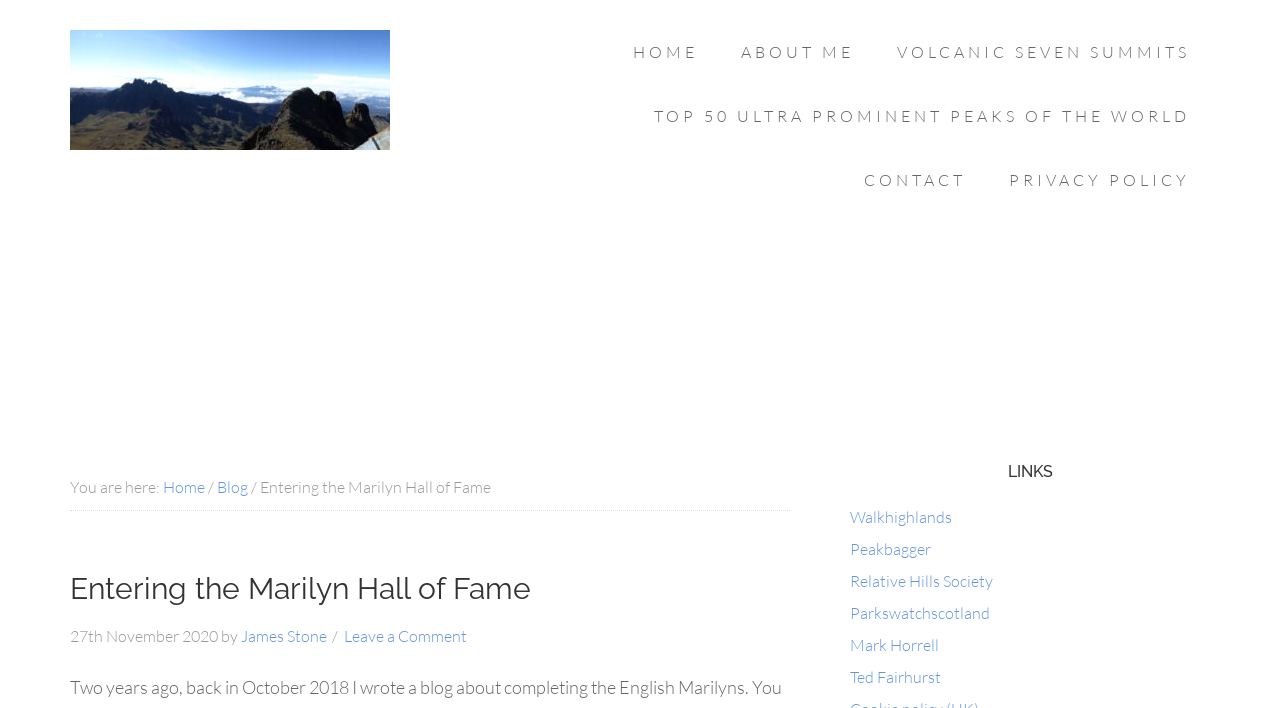What is the category of the blog post?
Using the visual information, respond with a single word or phrase.

Blog